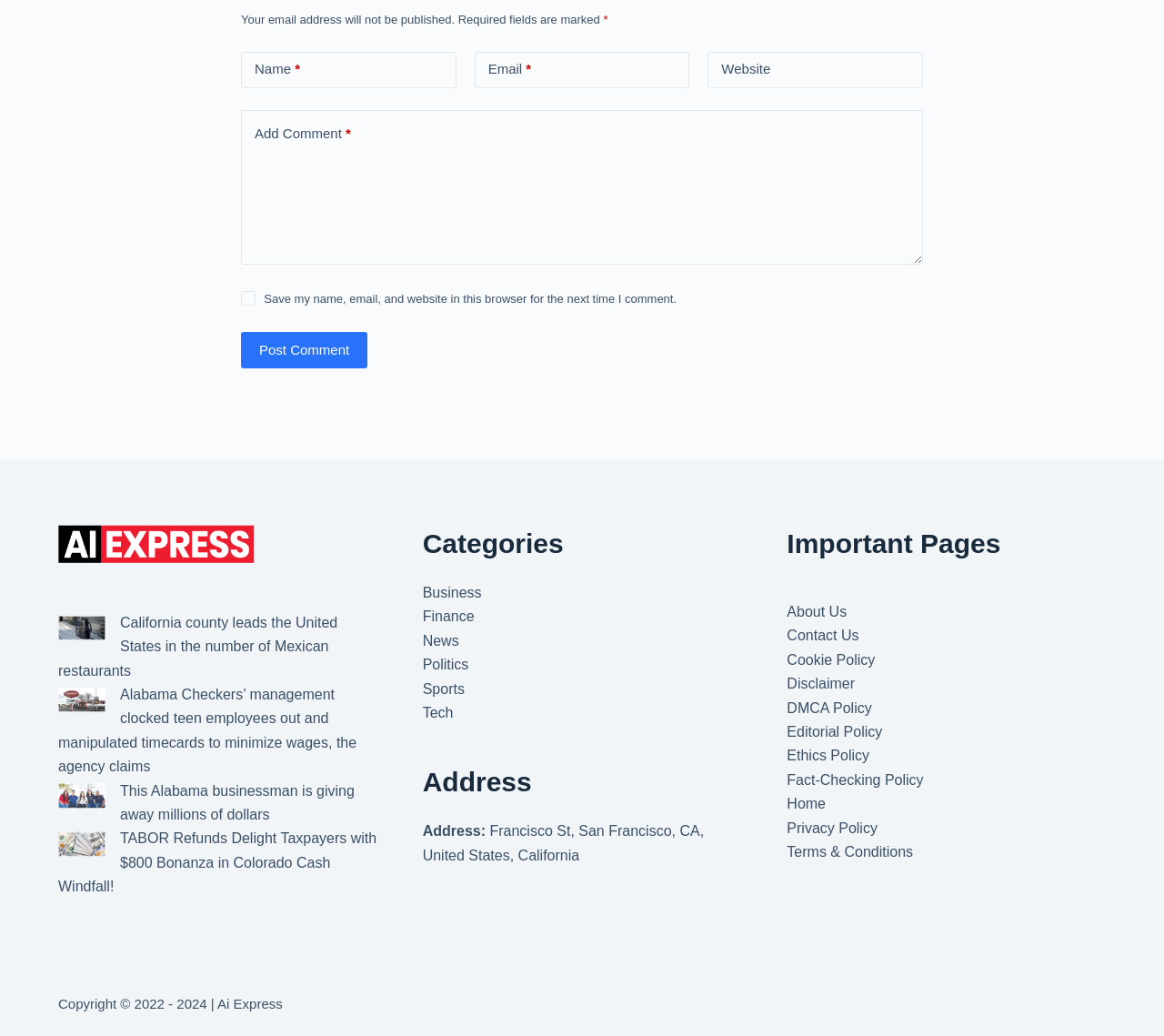Find the bounding box coordinates of the element's region that should be clicked in order to follow the given instruction: "Visit the 'California county leads the United States in the number of Mexican restaurants' article". The coordinates should consist of four float numbers between 0 and 1, i.e., [left, top, right, bottom].

[0.05, 0.617, 0.29, 0.678]